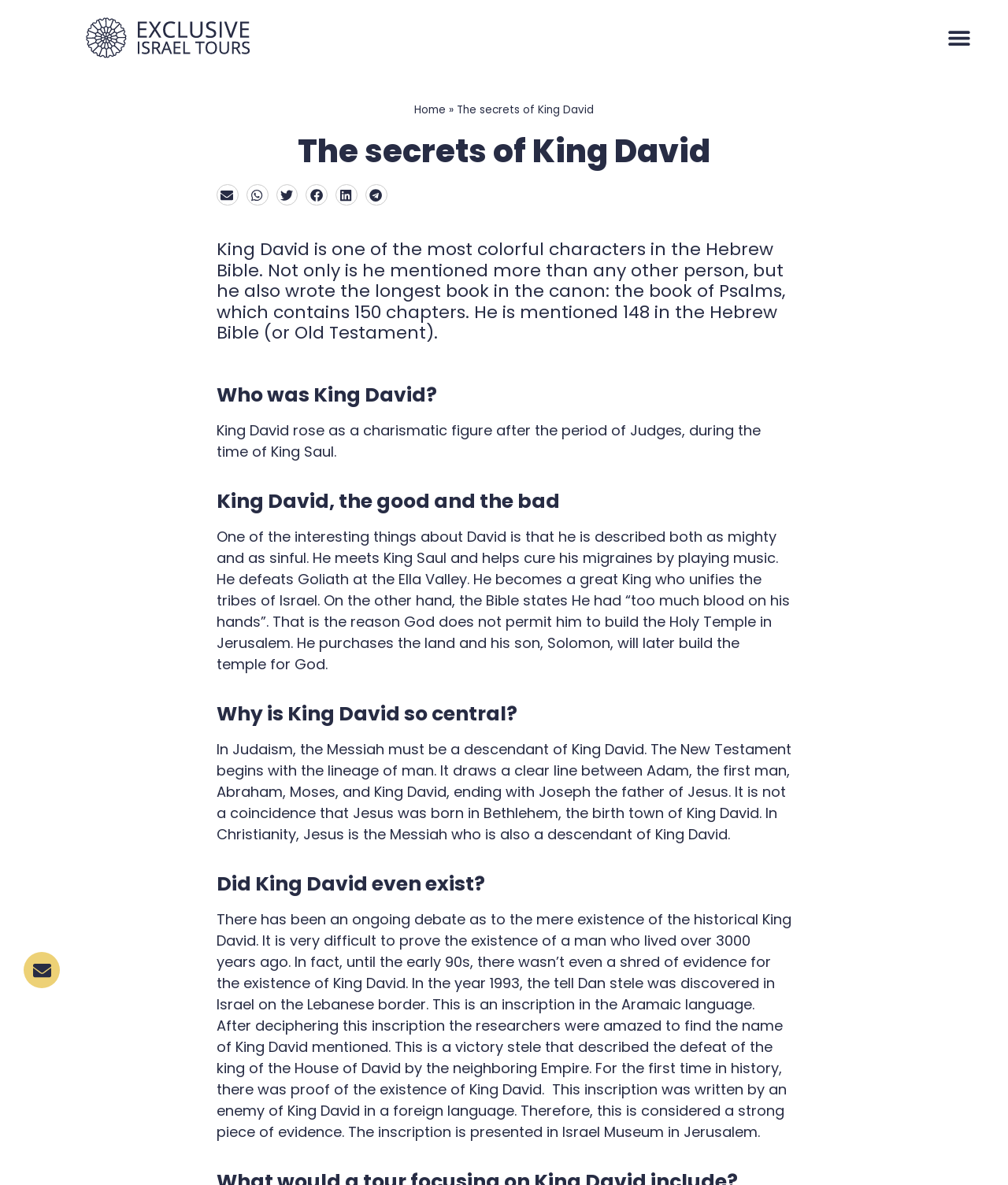Please locate the bounding box coordinates of the element that should be clicked to complete the given instruction: "Click the 'Menu Toggle' button".

[0.934, 0.017, 0.969, 0.047]